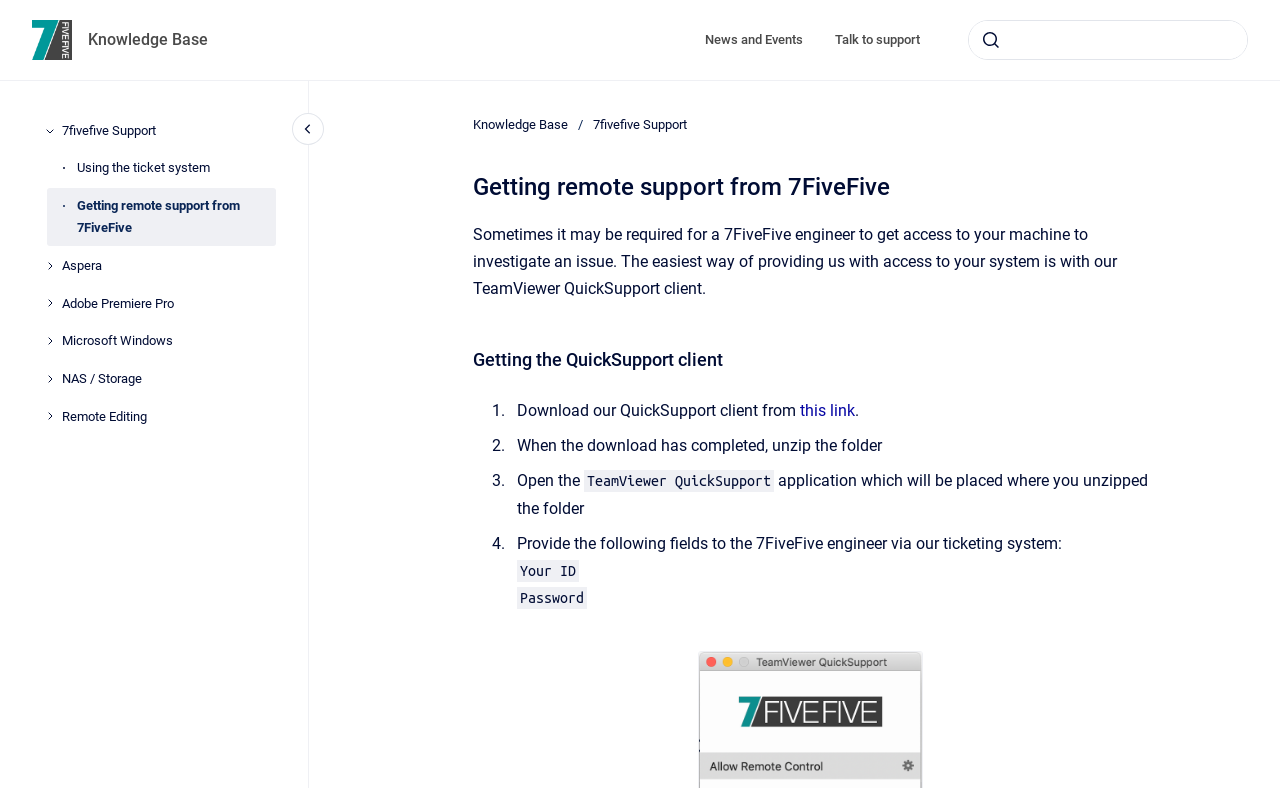Pinpoint the bounding box coordinates of the clickable area necessary to execute the following instruction: "Open TeamViewer QuickSupport". The coordinates should be given as four float numbers between 0 and 1, namely [left, top, right, bottom].

[0.699, 0.832, 0.718, 0.862]